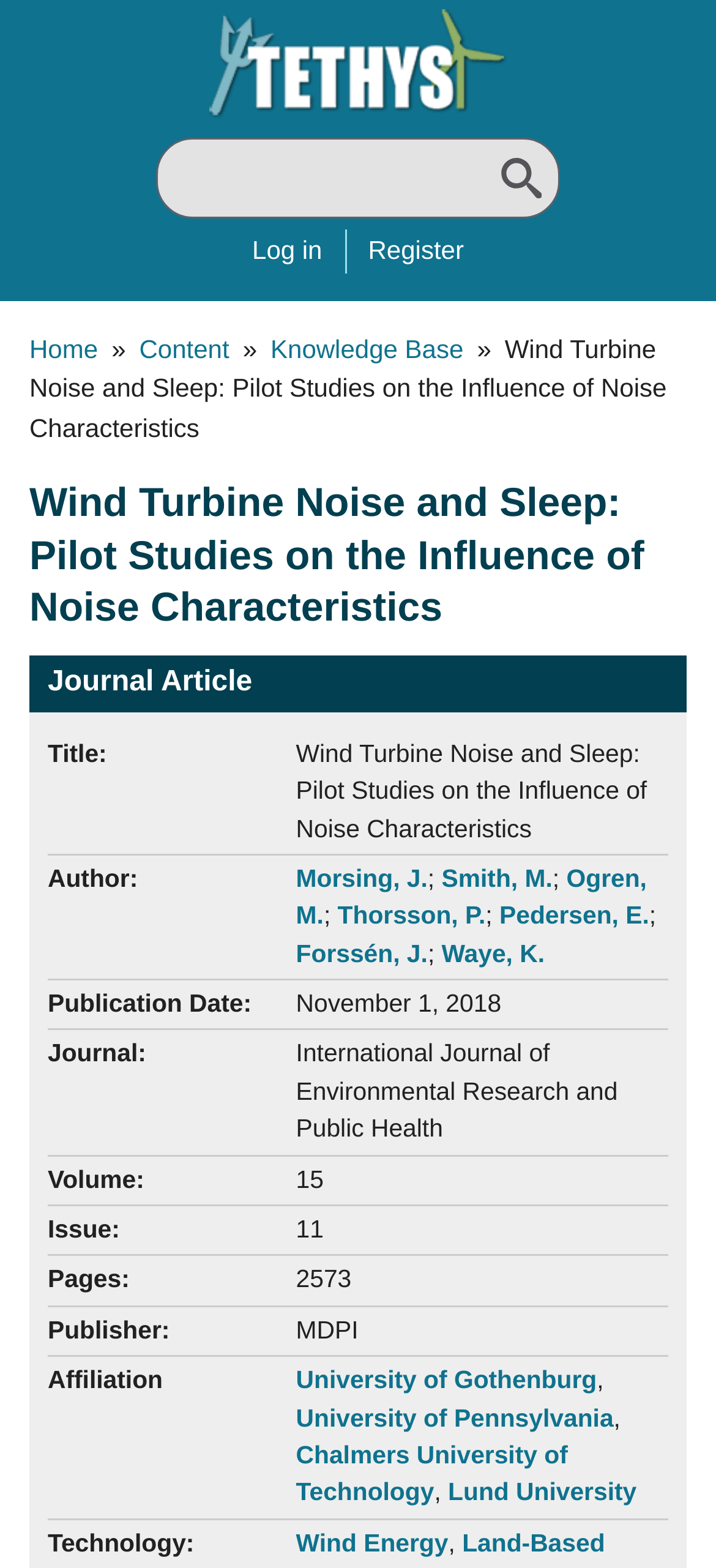Extract the bounding box coordinates for the HTML element that matches this description: "University of Gothenburg". The coordinates should be four float numbers between 0 and 1, i.e., [left, top, right, bottom].

[0.413, 0.871, 0.834, 0.889]